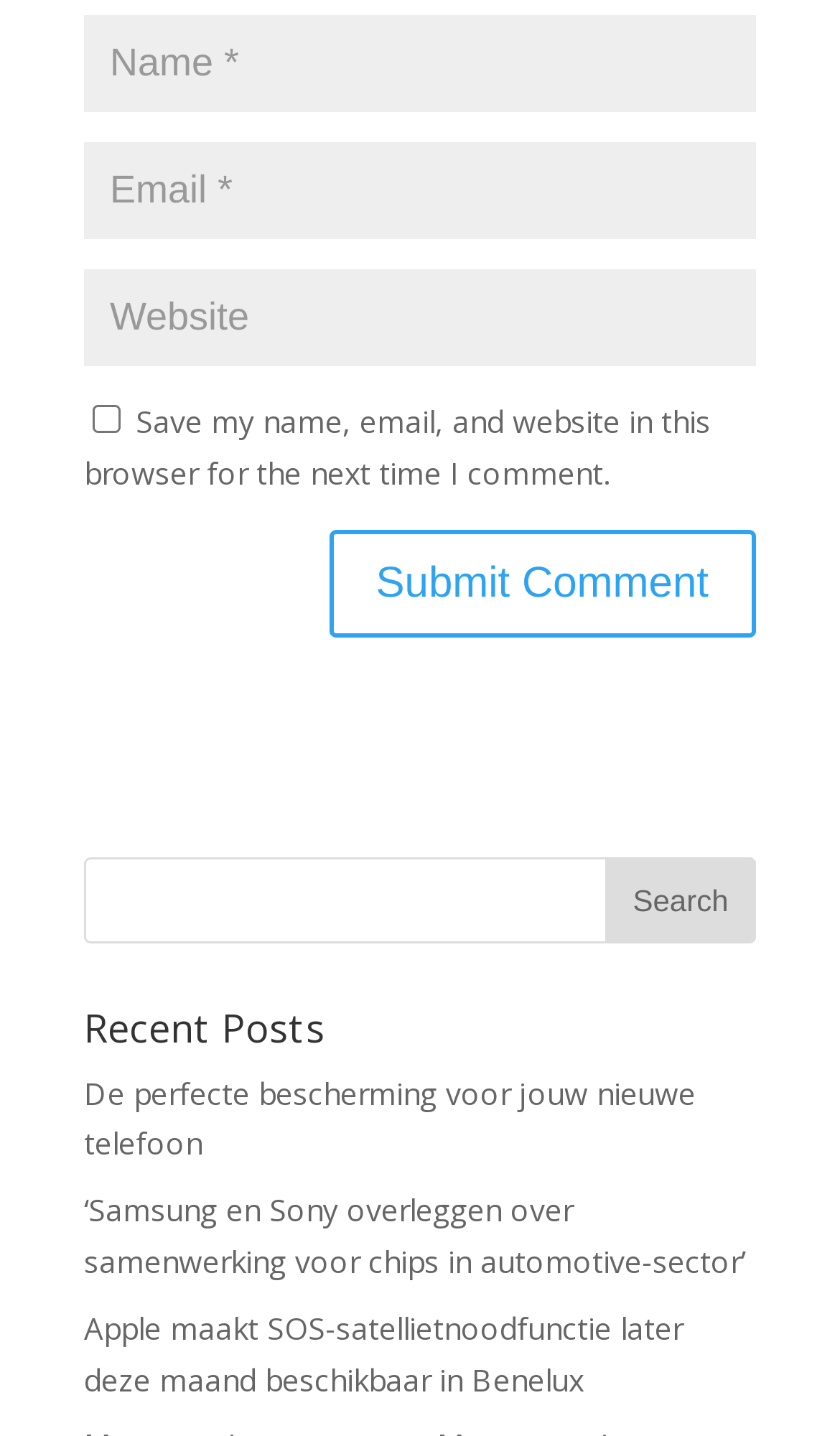Please specify the bounding box coordinates of the element that should be clicked to execute the given instruction: 'Search for something'. Ensure the coordinates are four float numbers between 0 and 1, expressed as [left, top, right, bottom].

[0.721, 0.597, 0.9, 0.657]